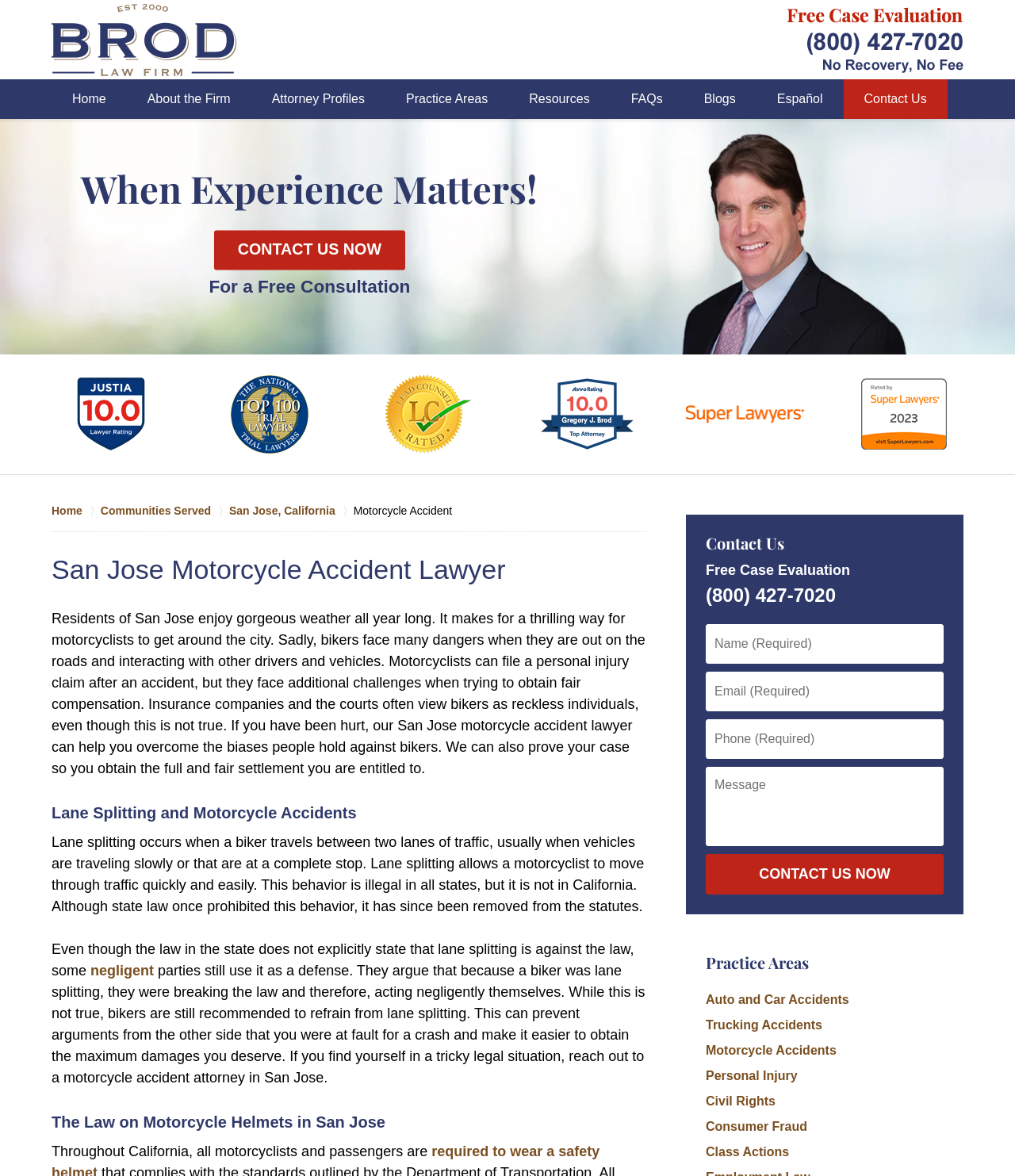Locate the bounding box of the UI element defined by this description: "name="10_Name" placeholder="Name (Required)"". The coordinates should be given as four float numbers between 0 and 1, formatted as [left, top, right, bottom].

[0.695, 0.53, 0.93, 0.564]